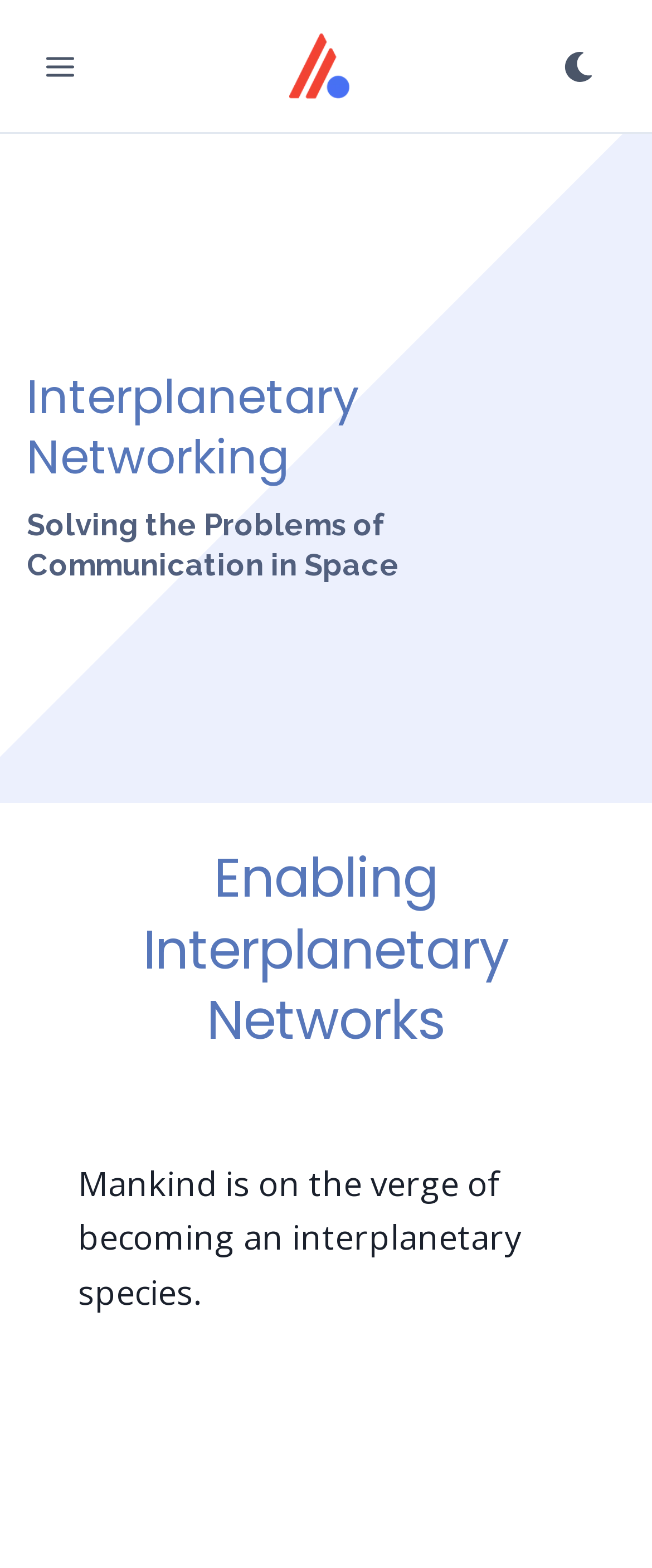Please provide a comprehensive answer to the question below using the information from the image: What is the main idea of the webpage?

The static text on the webpage states 'Mankind is on the verge of becoming an interplanetary species.' This suggests that the main idea of the webpage is to explore the concept of humanity becoming an interplanetary species, and the implications and challenges that come with it.